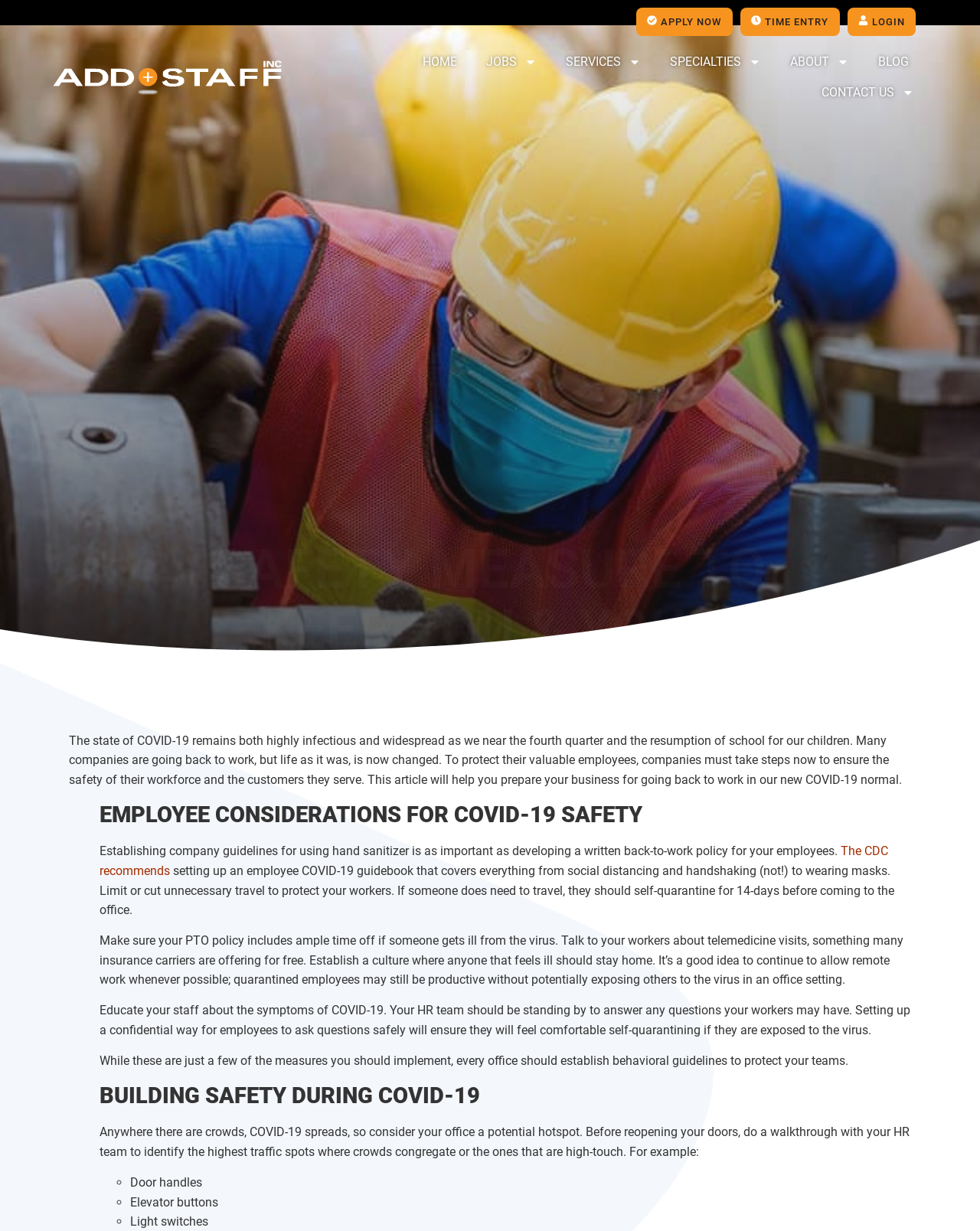Give the bounding box coordinates for the element described as: "LinkedIn".

[0.536, 0.372, 0.626, 0.4]